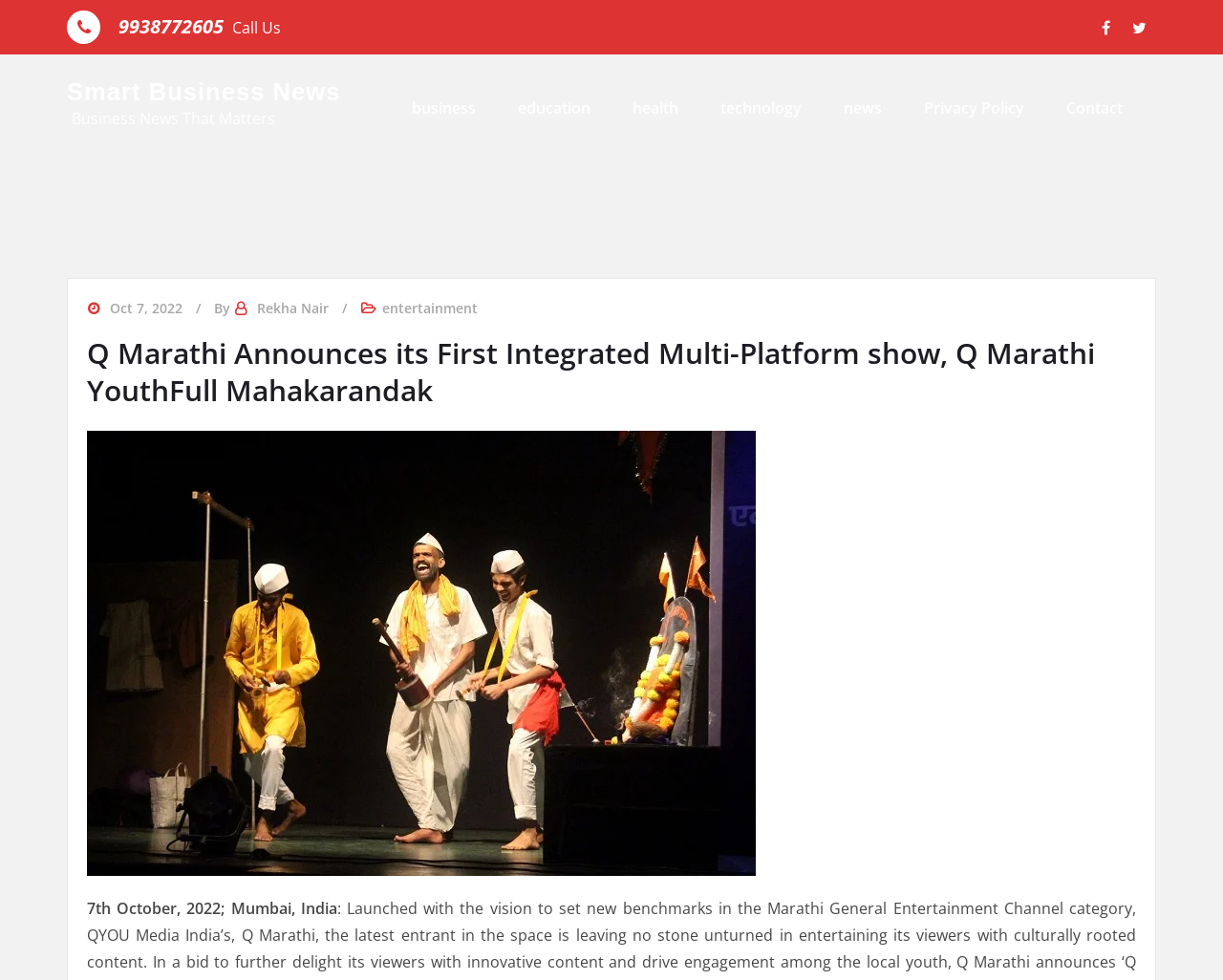Identify the bounding box coordinates of the area you need to click to perform the following instruction: "Read the article by Rekha Nair".

[0.21, 0.303, 0.269, 0.327]